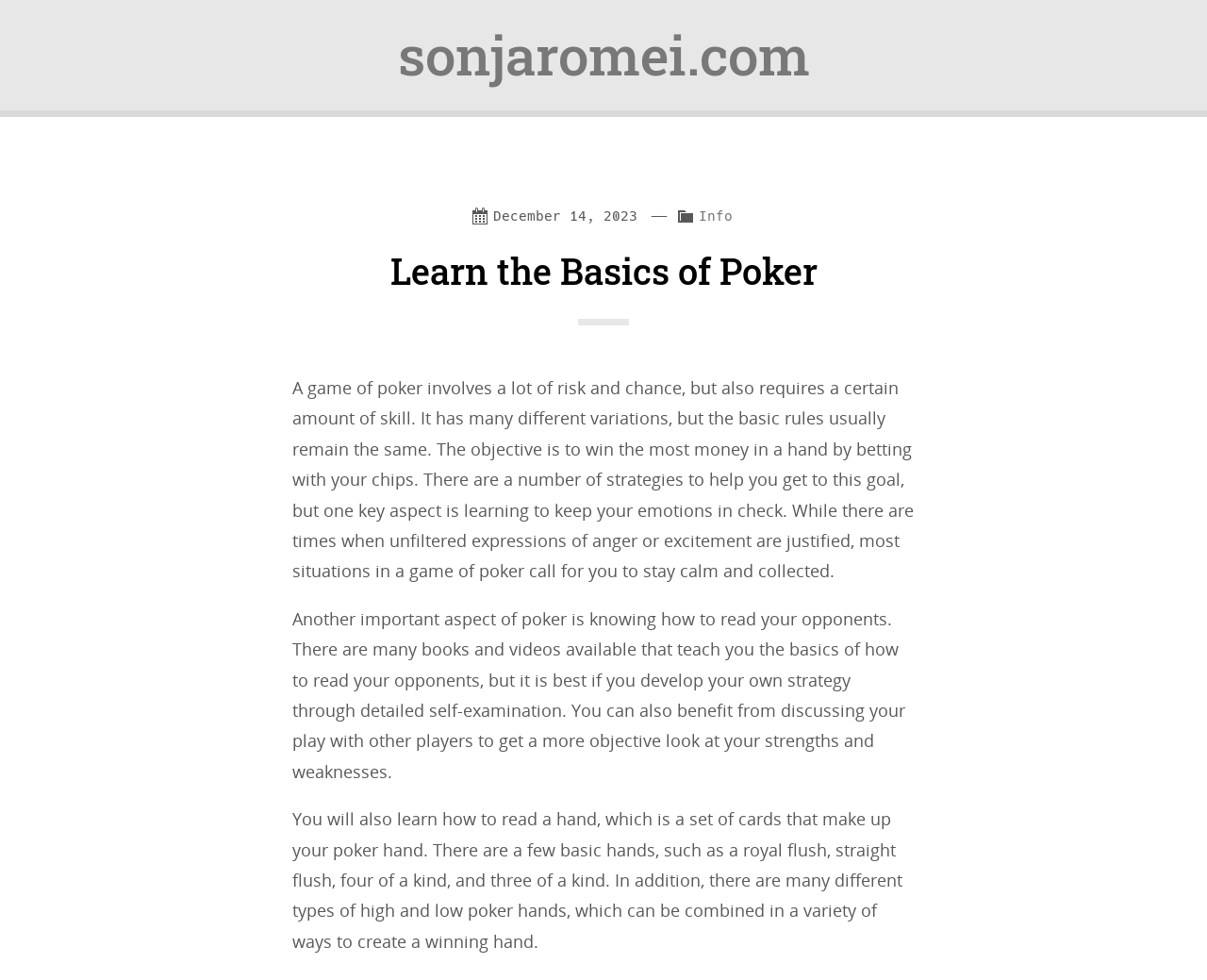What is a set of cards that make up your poker hand called?
Using the image, answer in one word or phrase.

A hand